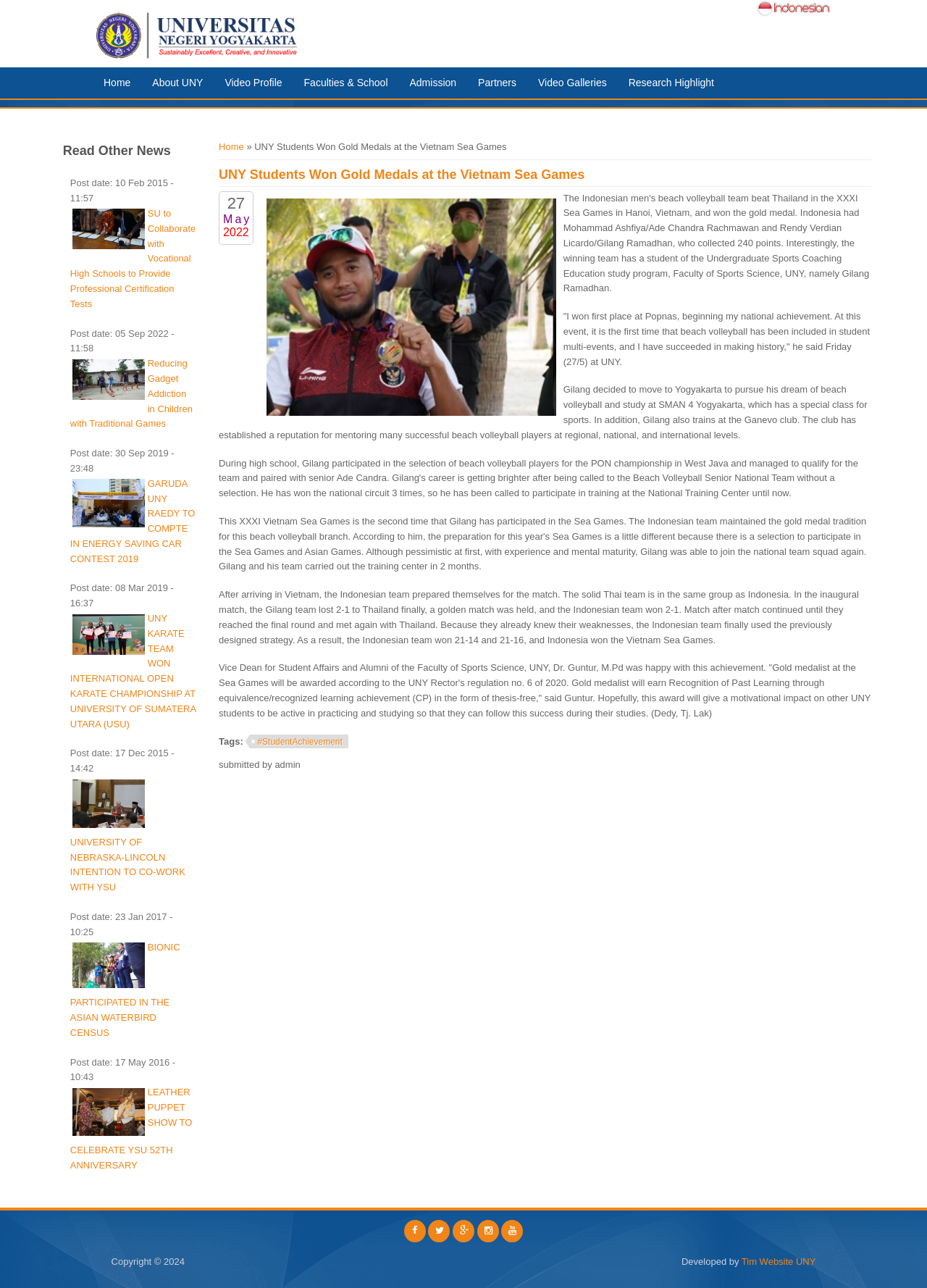Please respond to the question using a single word or phrase:
What is the date of the news article?

27 May 2022